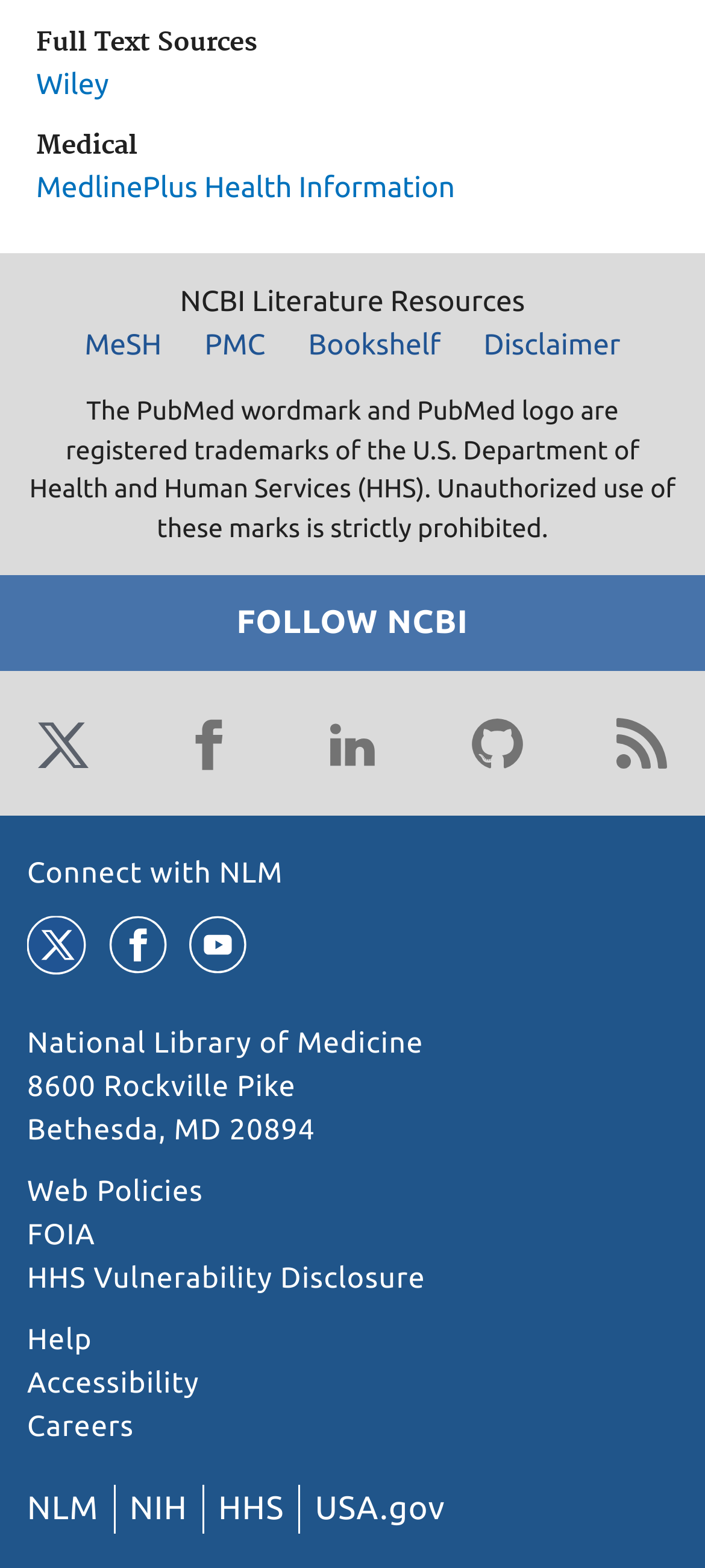Please indicate the bounding box coordinates of the element's region to be clicked to achieve the instruction: "Follow NCBI on Twitter". Provide the coordinates as four float numbers between 0 and 1, i.e., [left, top, right, bottom].

[0.038, 0.451, 0.141, 0.497]